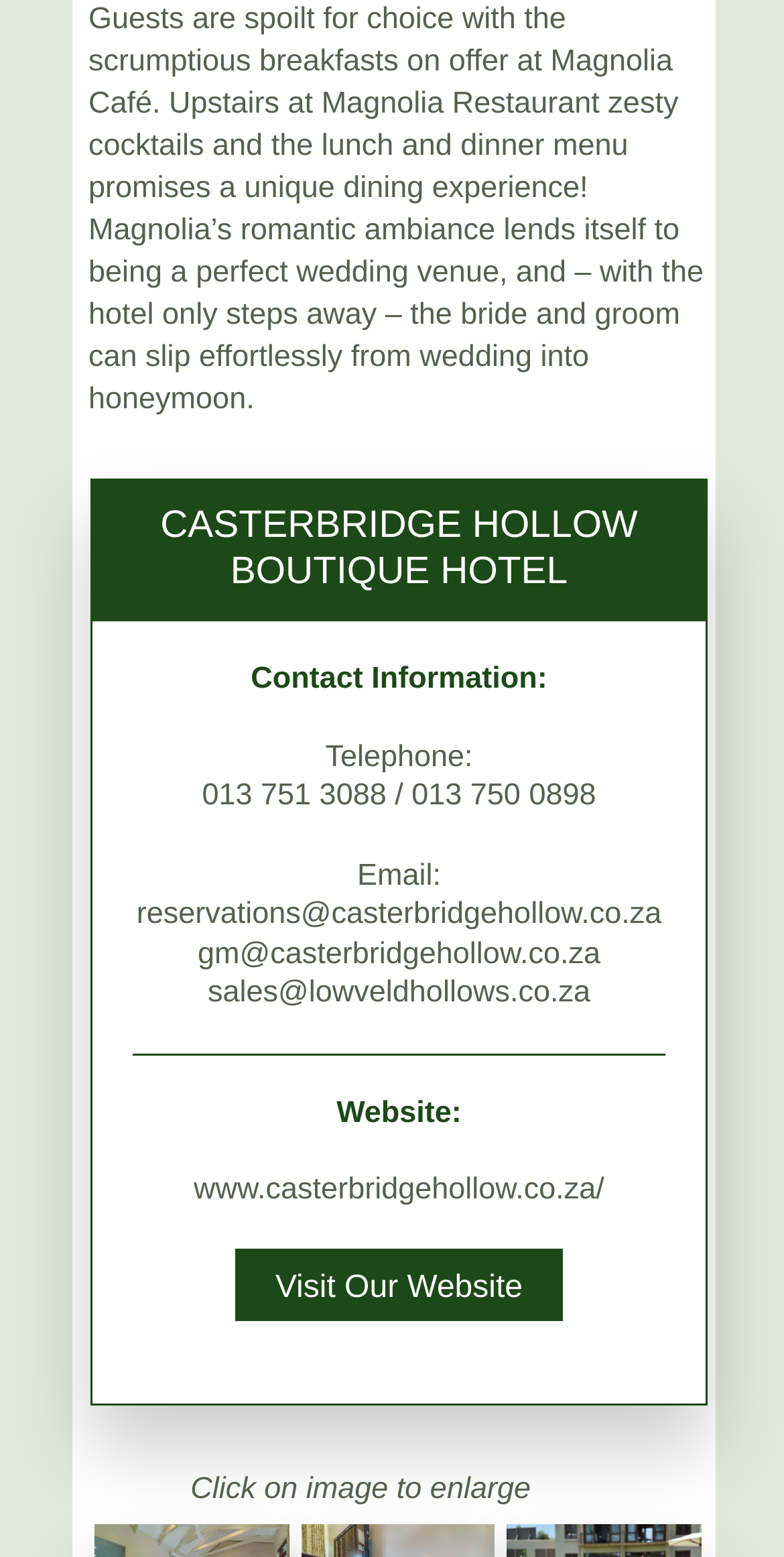What is the telephone number of the hotel?
Kindly answer the question with as much detail as you can.

The answer can be found in the StaticText element with the text '013 751 3088 / 013 750 0898' which is located below the 'Telephone:' label, indicating that it is the telephone number of the hotel.